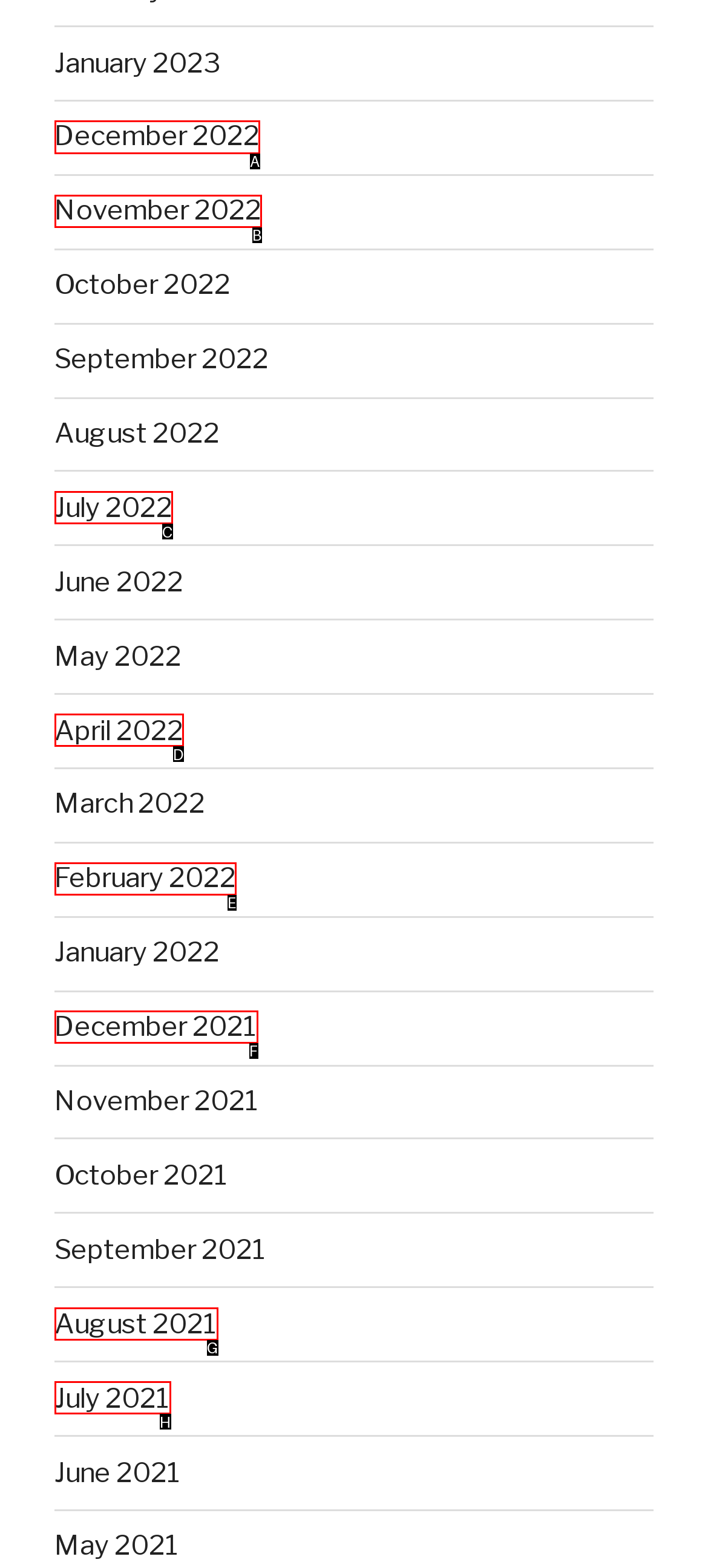Select the letter of the option that should be clicked to achieve the specified task: go to December 2022. Respond with just the letter.

A